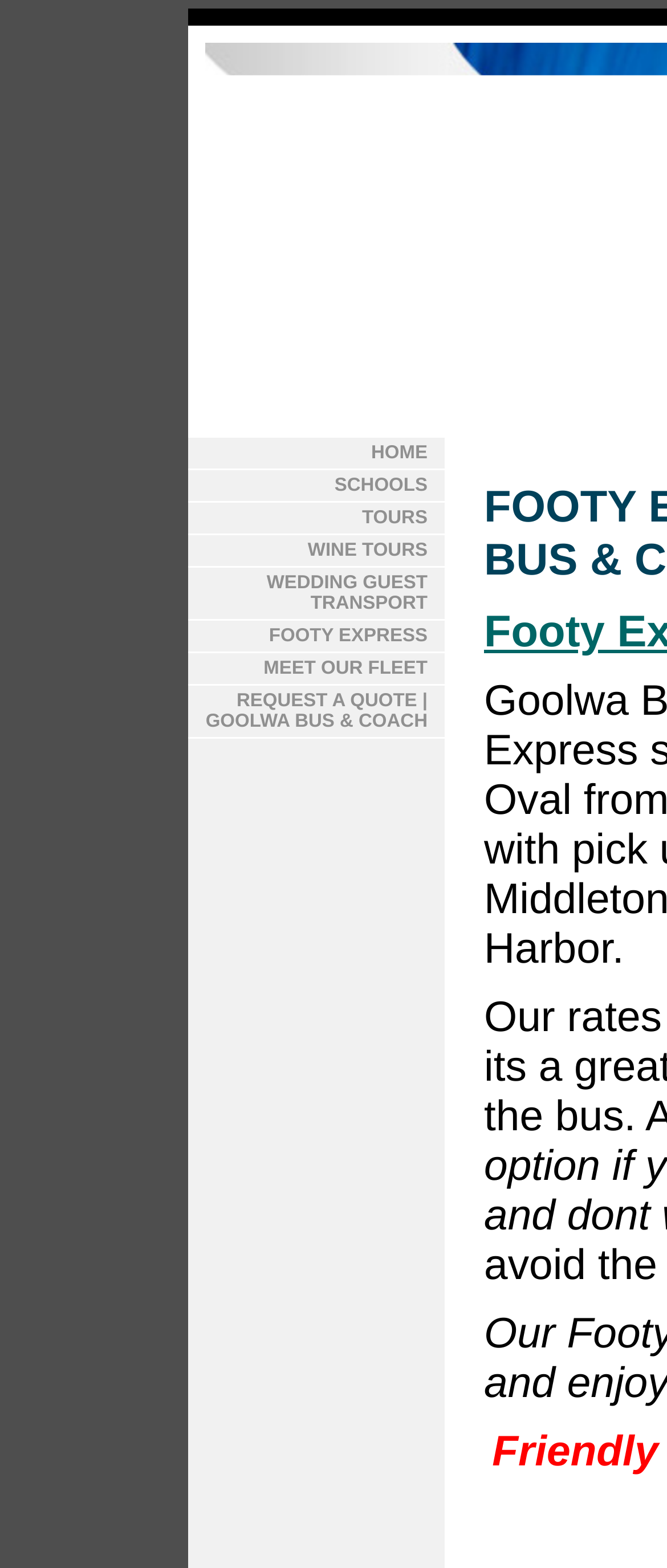How many links are available in the top menu?
Please provide a single word or phrase as your answer based on the image.

8